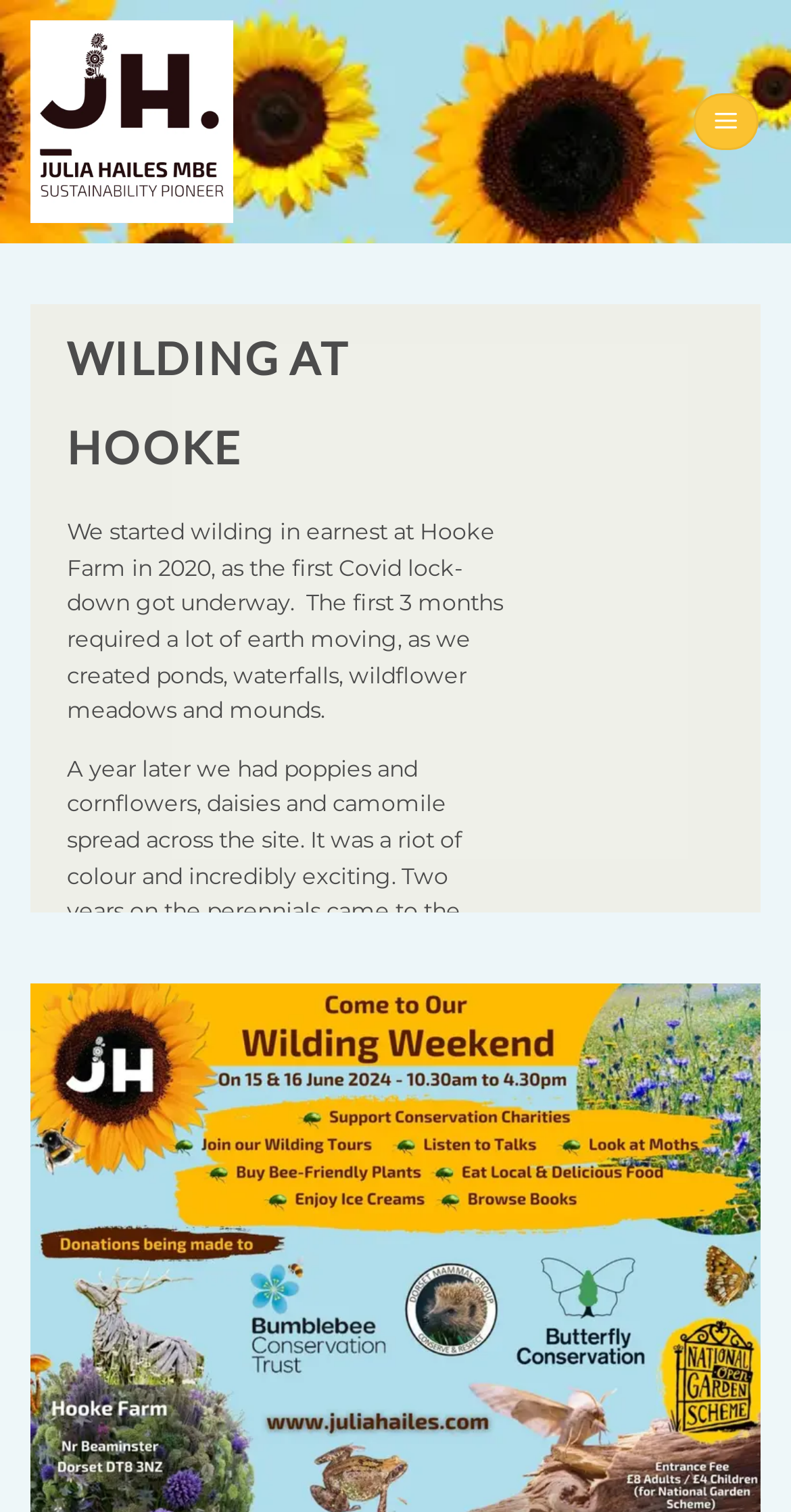Using the information in the image, could you please answer the following question in detail:
Who is the author of the webpage?

The author of the webpage is Julia Hailes MBE, which is inferred from the link 'Julia Hailes MBE' at the top of the page, accompanied by an image, suggesting that Julia Hailes MBE is the owner or creator of the webpage.